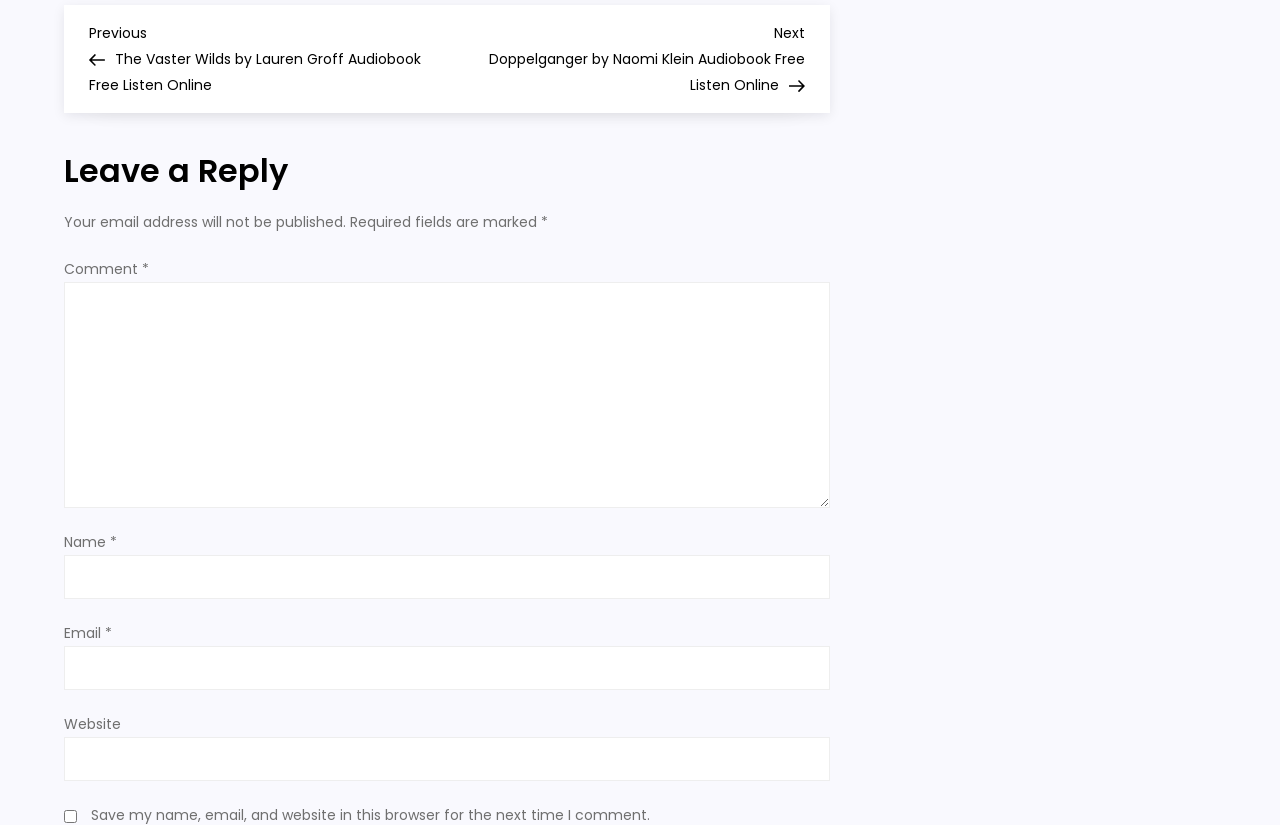What is the warning message below the comment field?
Identify the answer in the screenshot and reply with a single word or phrase.

Email address will not be published